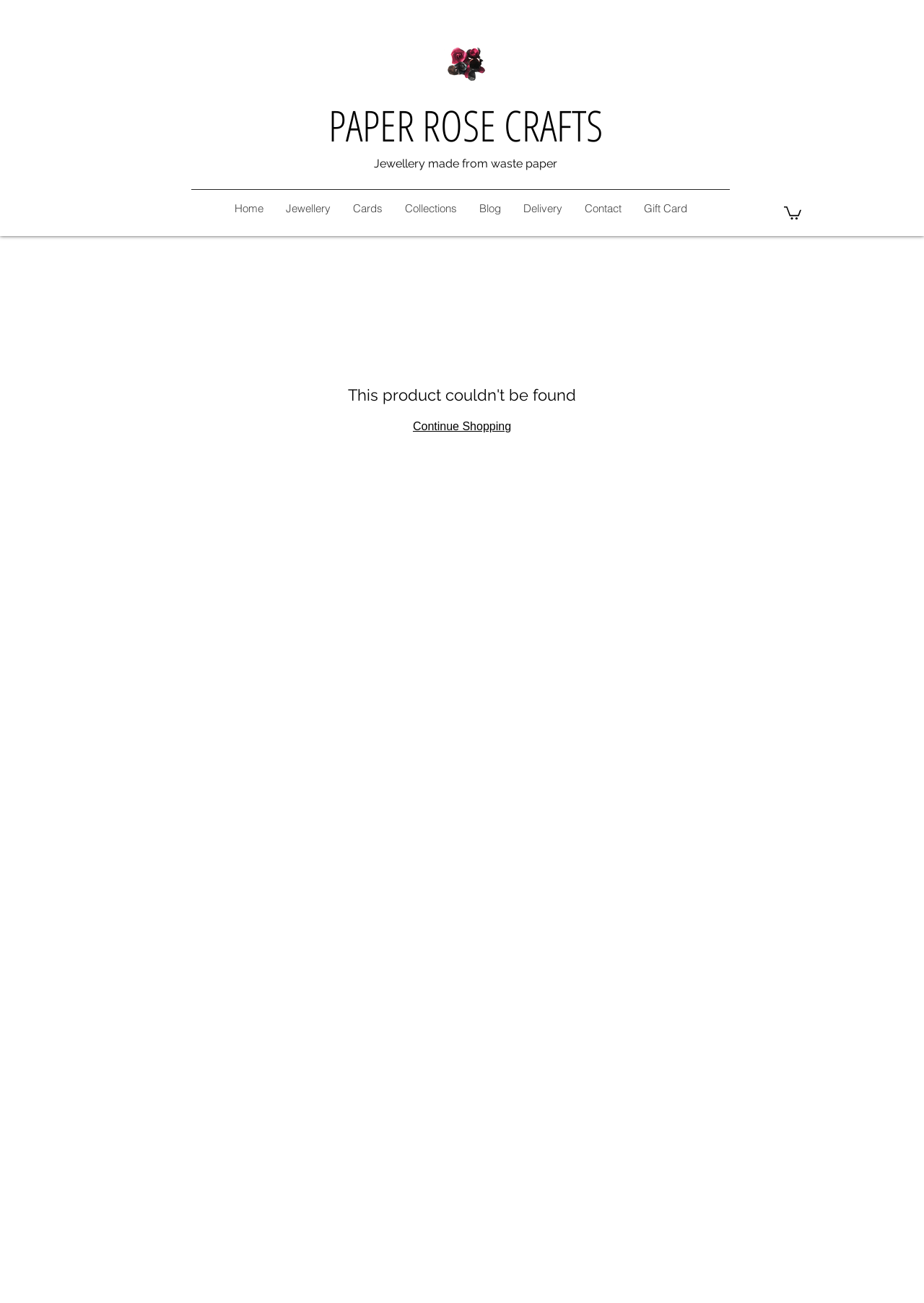Please locate the bounding box coordinates for the element that should be clicked to achieve the following instruction: "View Christmas 2017 products". Ensure the coordinates are given as four float numbers between 0 and 1, i.e., [left, top, right, bottom].

[0.48, 0.032, 0.527, 0.067]